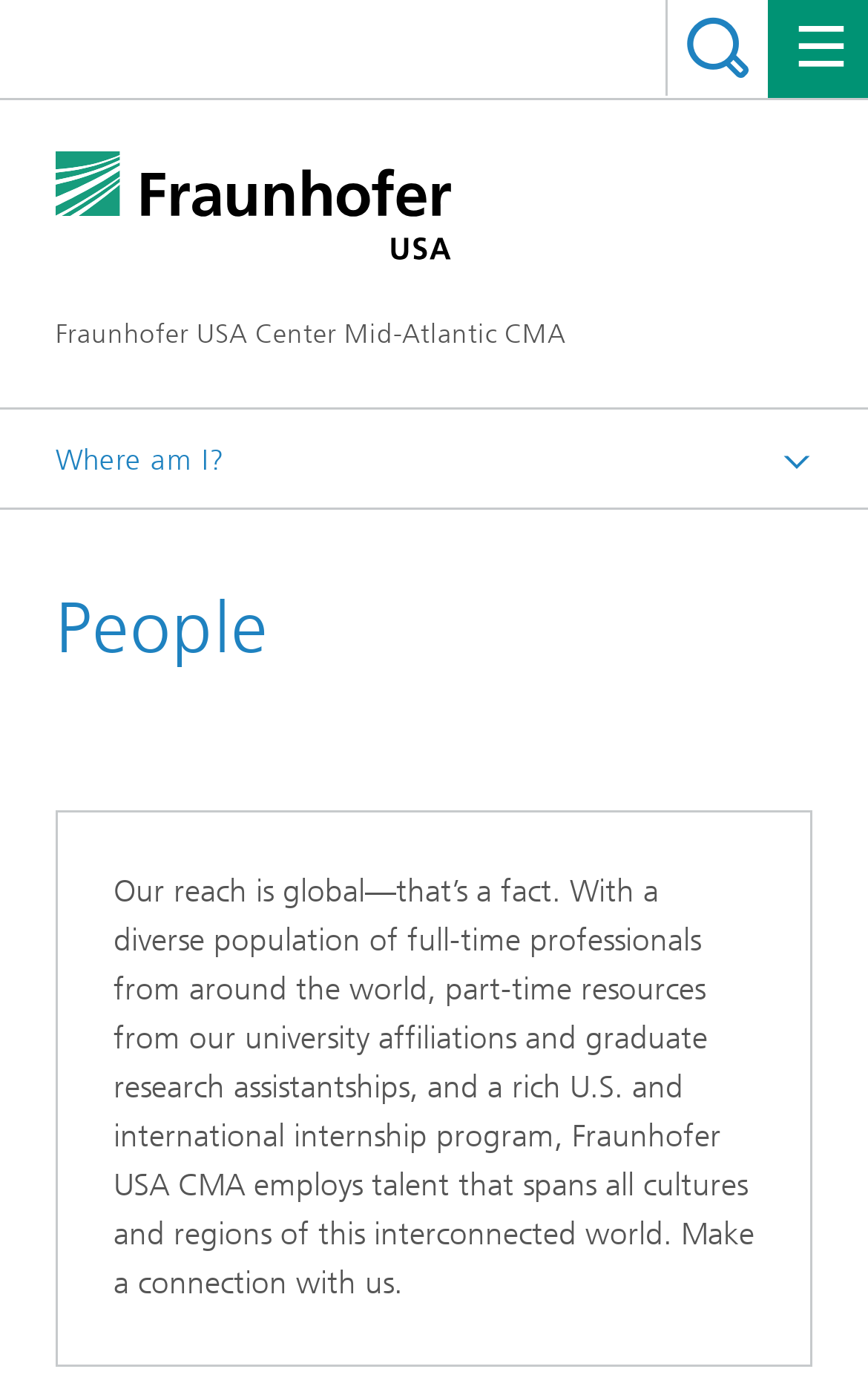Using the element description: "Fraunhofer USA Center Mid-Atlantic CMA", determine the bounding box coordinates for the specified UI element. The coordinates should be four float numbers between 0 and 1, [left, top, right, bottom].

[0.064, 0.229, 0.652, 0.251]